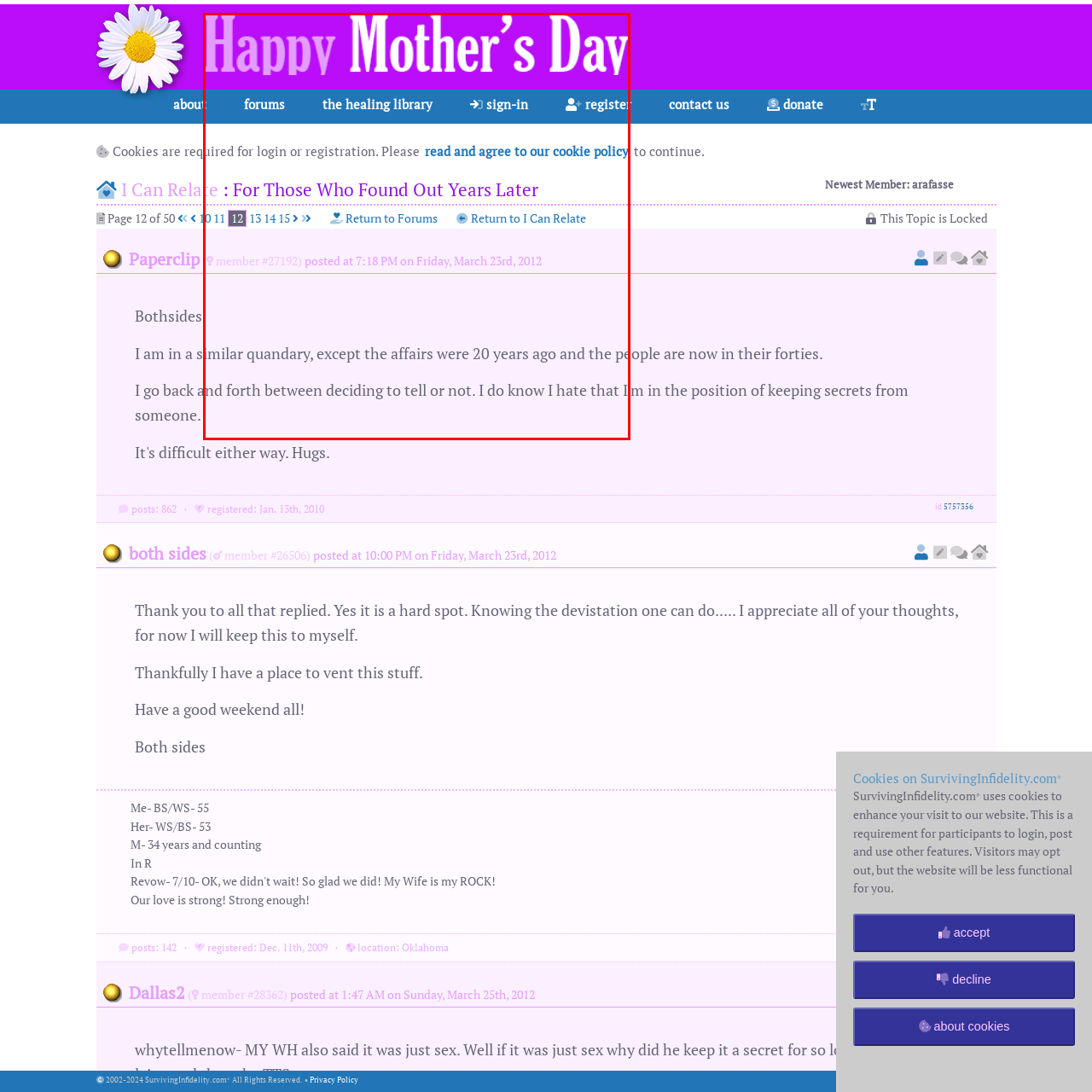Please provide a thorough description of the image inside the red frame.

The image captures a section of a forum titled "I Can Relate: For Those Who Found Out Years Later," hosted on a support website. At the top, bright purple text boldly states "Happy Mother's Day." The interface includes navigation elements such as links to "forums," "the healing library," and options for signing in or registering. Below the heading, a user, identified as member #27192, shares their experience regarding past affairs and the emotional complexities involved in confronting these issues. The post timestamps to March 23, 2012, emphasizing the ongoing discussion around navigating personal revelations and relationships.